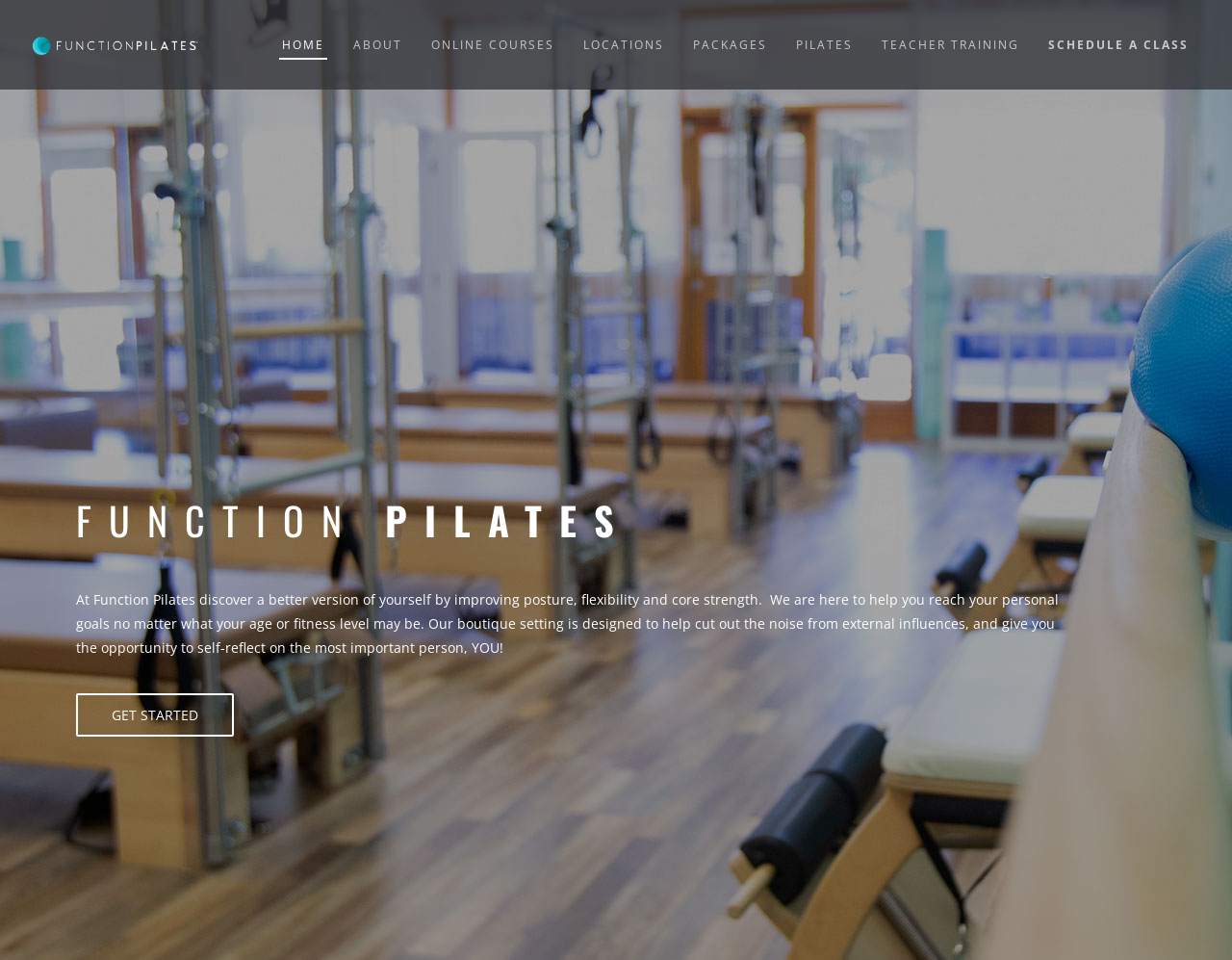Provide a brief response to the question below using a single word or phrase: 
What is the name of the Pilates studio?

Function Pilates